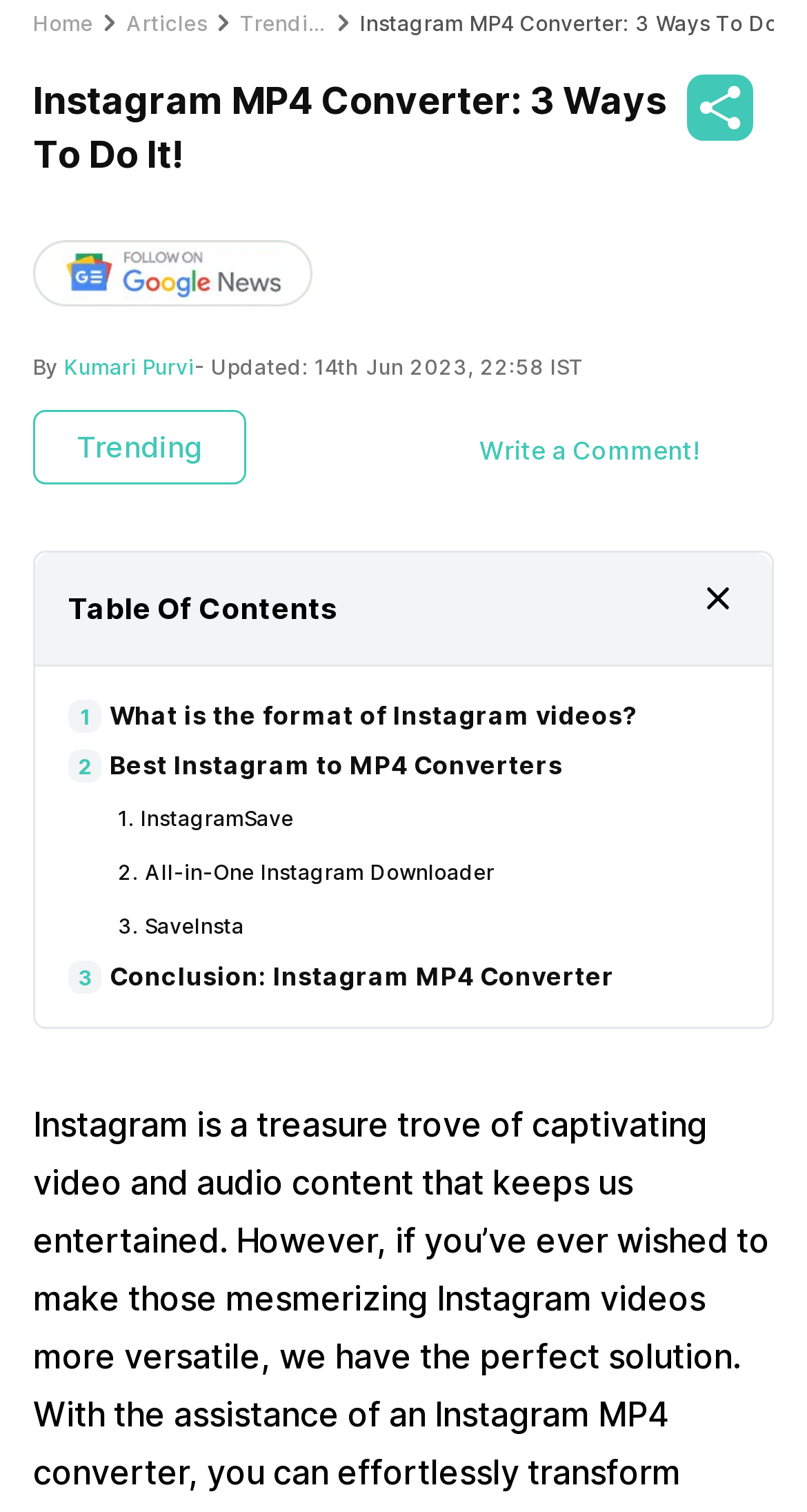Please study the image and answer the question comprehensively:
What is the section title above the text 'What is the format of Instagram videos?'?

I found the section title above the text 'What is the format of Instagram videos?' by looking at the text 'Table Of Contents' which is a heading above the list of contents, including the text 'What is the format of Instagram videos?'.